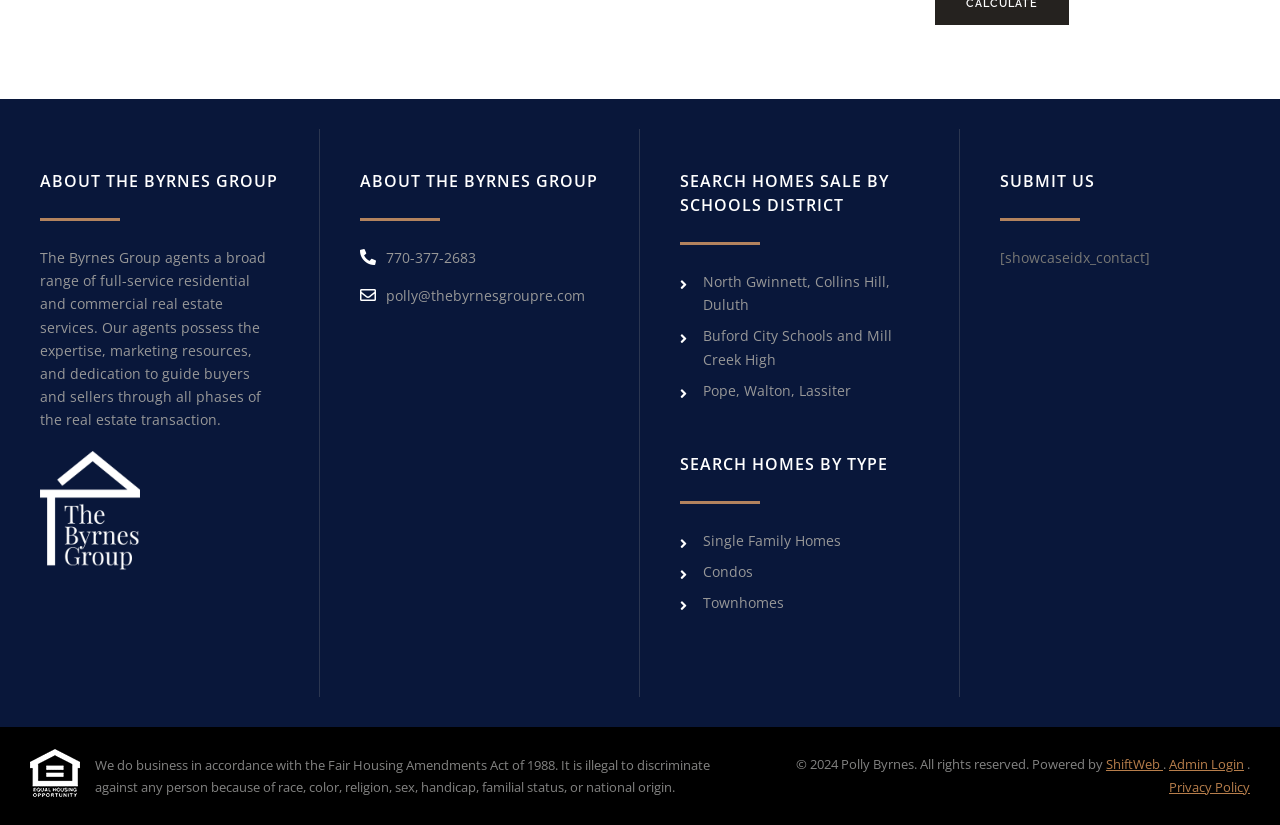Please identify the bounding box coordinates of the element on the webpage that should be clicked to follow this instruction: "Search homes by schools district". The bounding box coordinates should be given as four float numbers between 0 and 1, formatted as [left, top, right, bottom].

[0.531, 0.328, 0.718, 0.384]